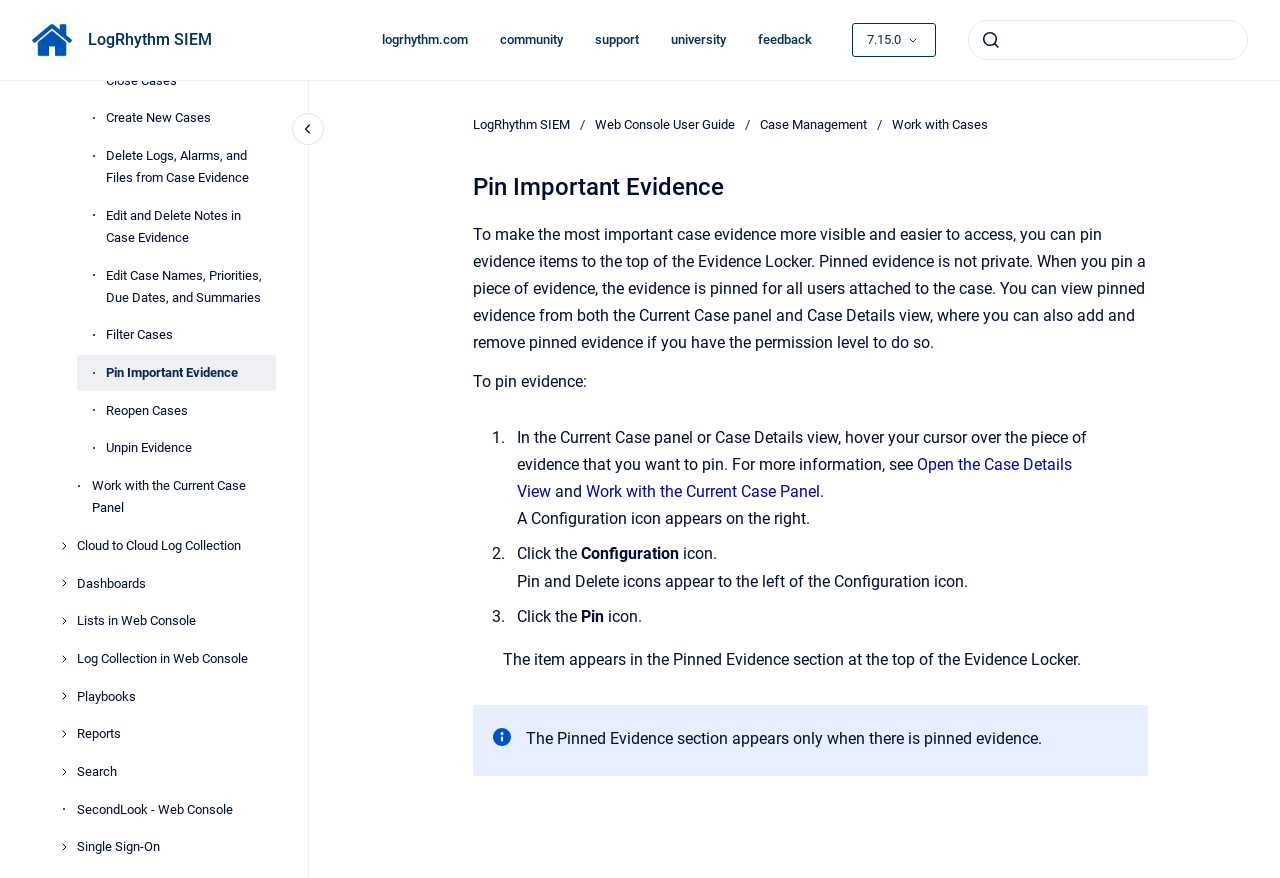Use a single word or phrase to respond to the question:
Where is the Pinned Evidence section located?

Top of the Evidence Locker